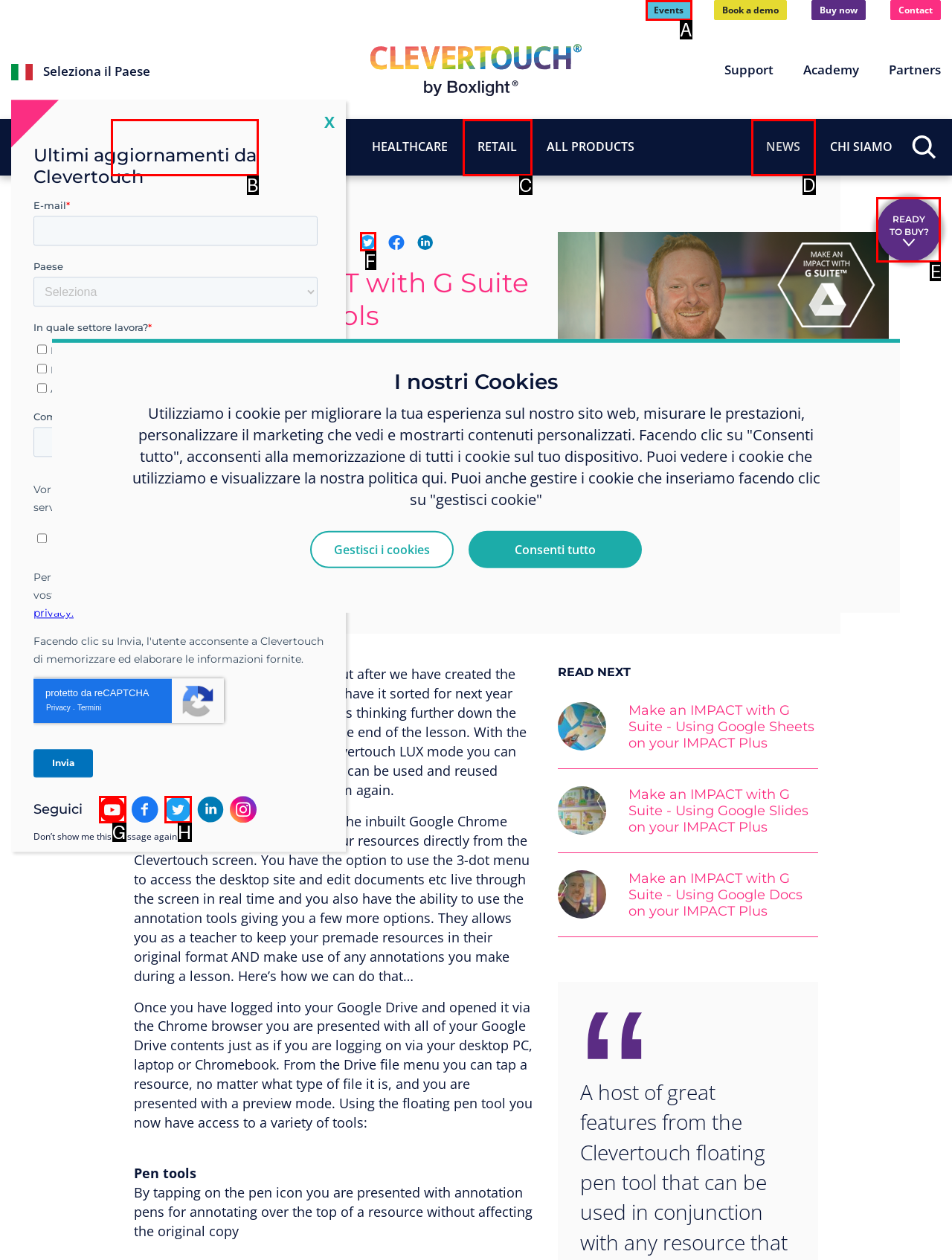Choose the UI element you need to click to carry out the task: Click the 'READY TO BUY?' link.
Respond with the corresponding option's letter.

E